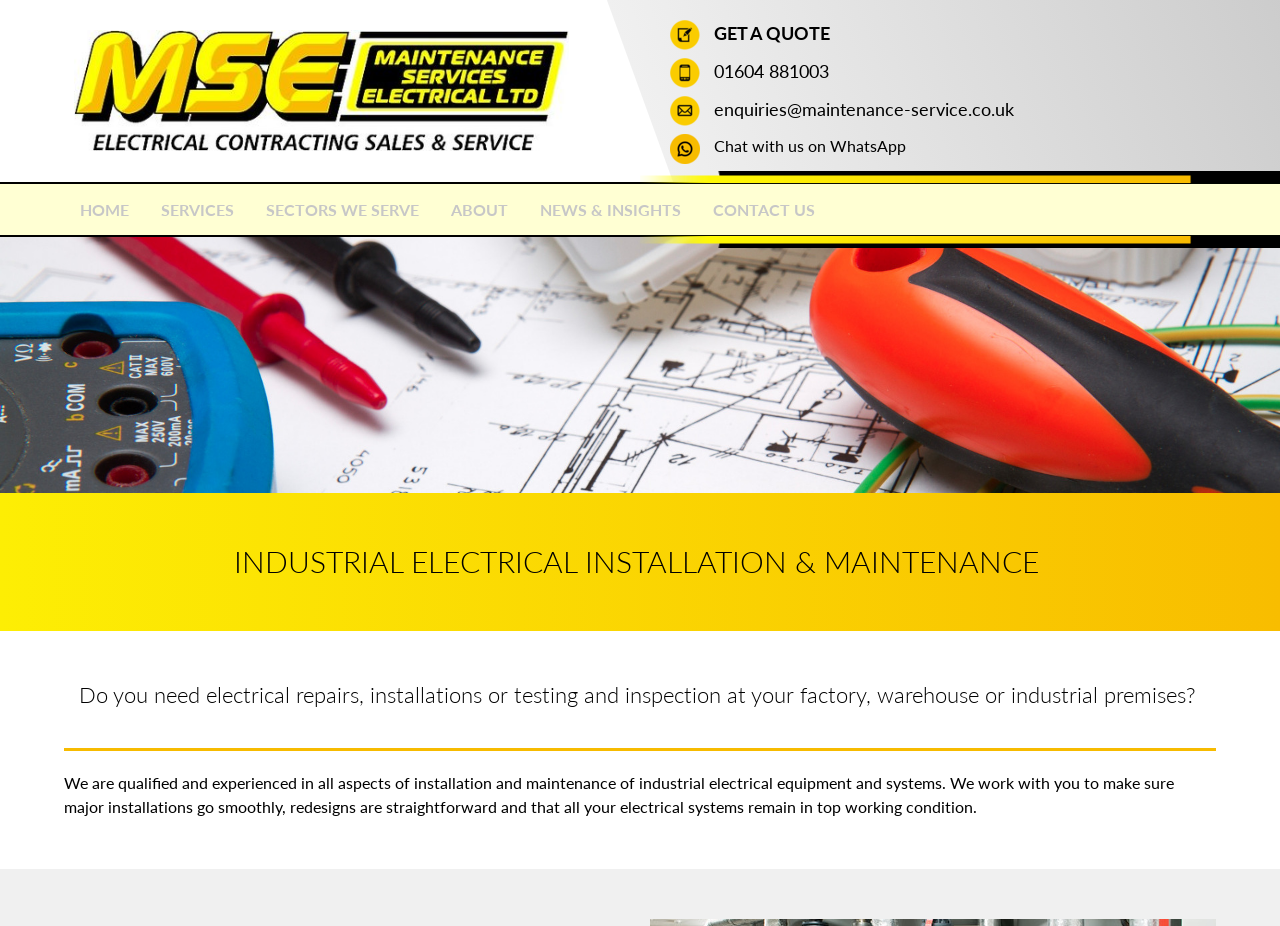Please identify the coordinates of the bounding box for the clickable region that will accomplish this instruction: "Click GET A QUOTE".

[0.558, 0.026, 0.648, 0.046]